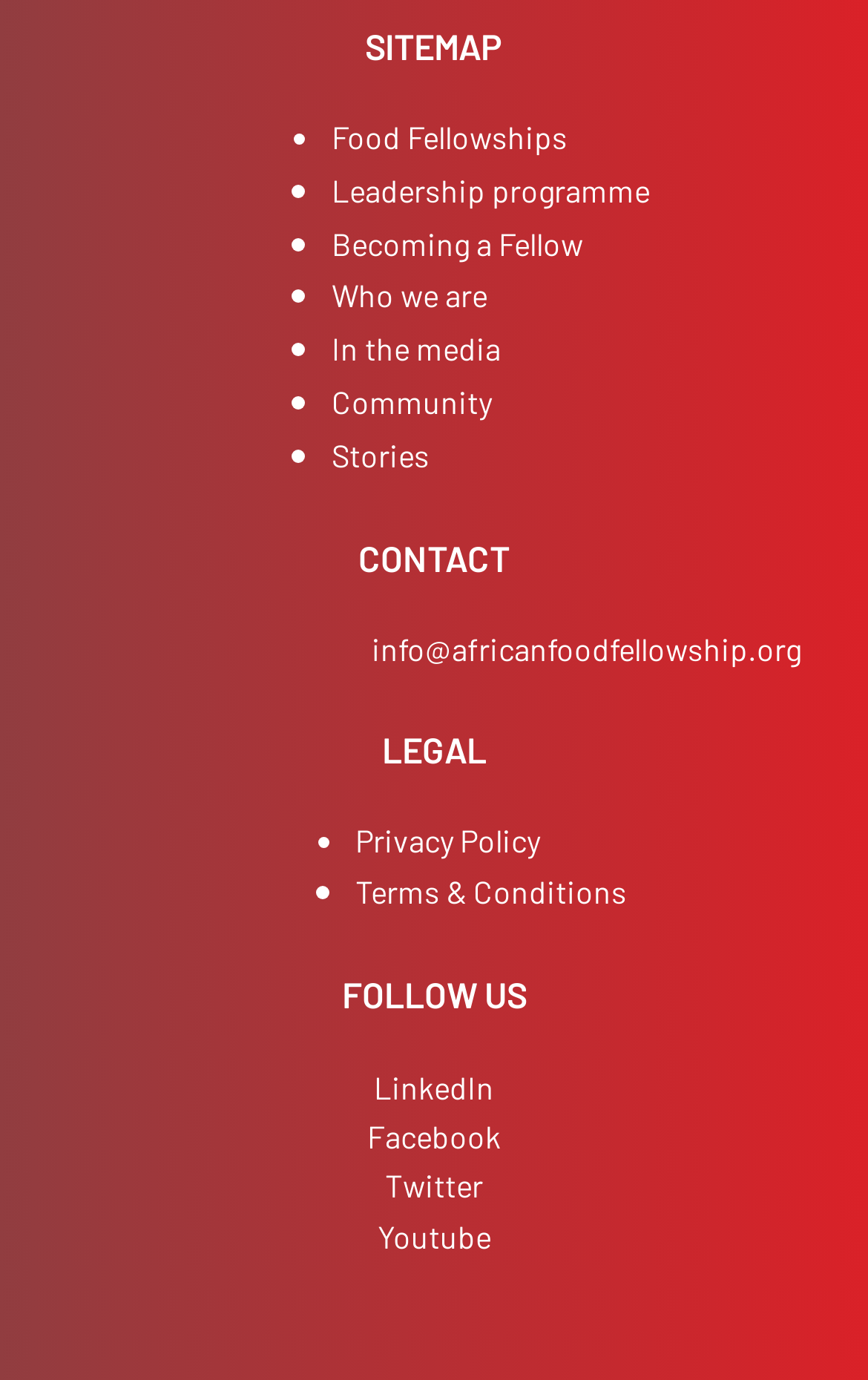Please provide a brief answer to the following inquiry using a single word or phrase:
How many links are under the 'SITEMAP' heading?

9